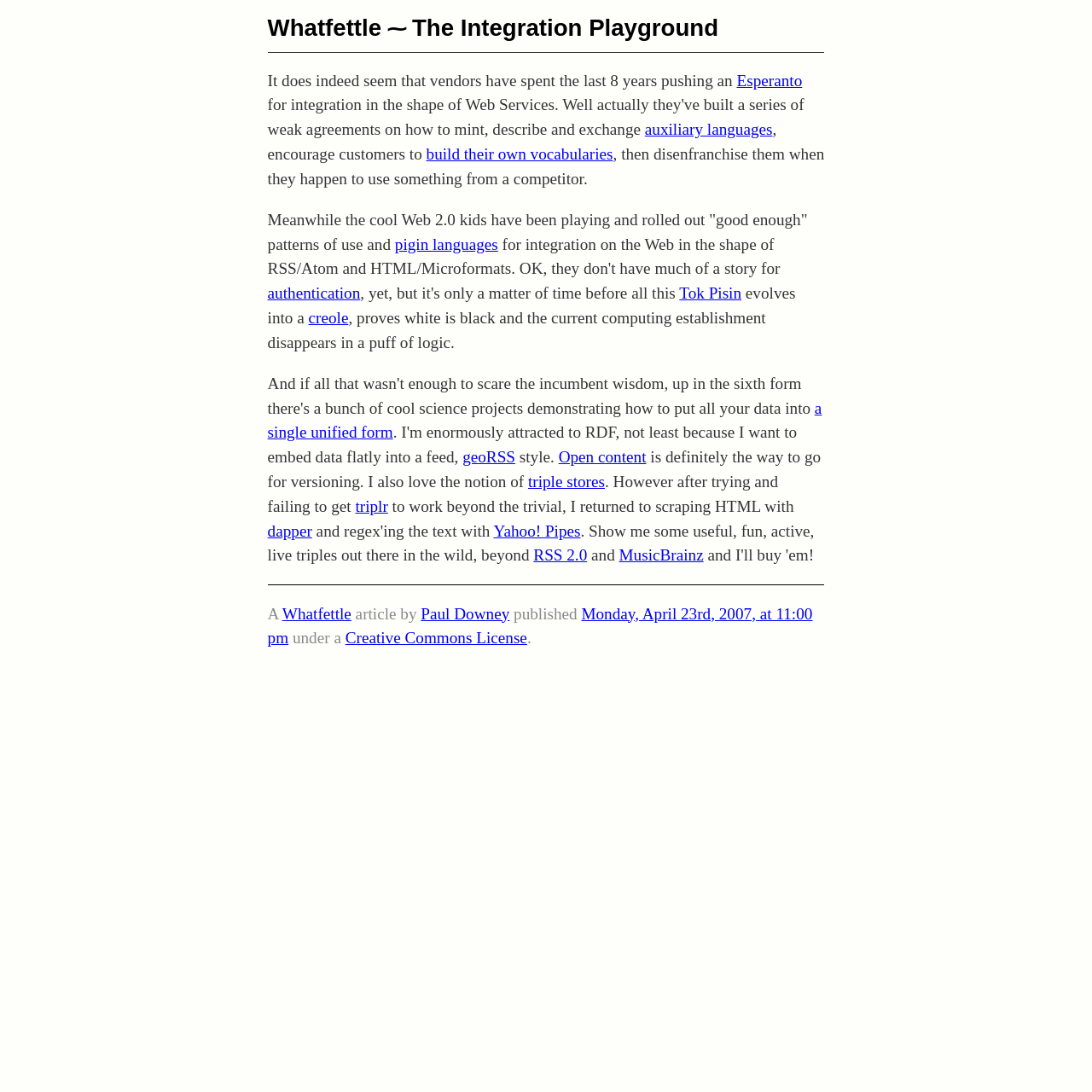Please indicate the bounding box coordinates of the element's region to be clicked to achieve the instruction: "Click on the link to The Integration Playground". Provide the coordinates as four float numbers between 0 and 1, i.e., [left, top, right, bottom].

[0.377, 0.013, 0.658, 0.038]